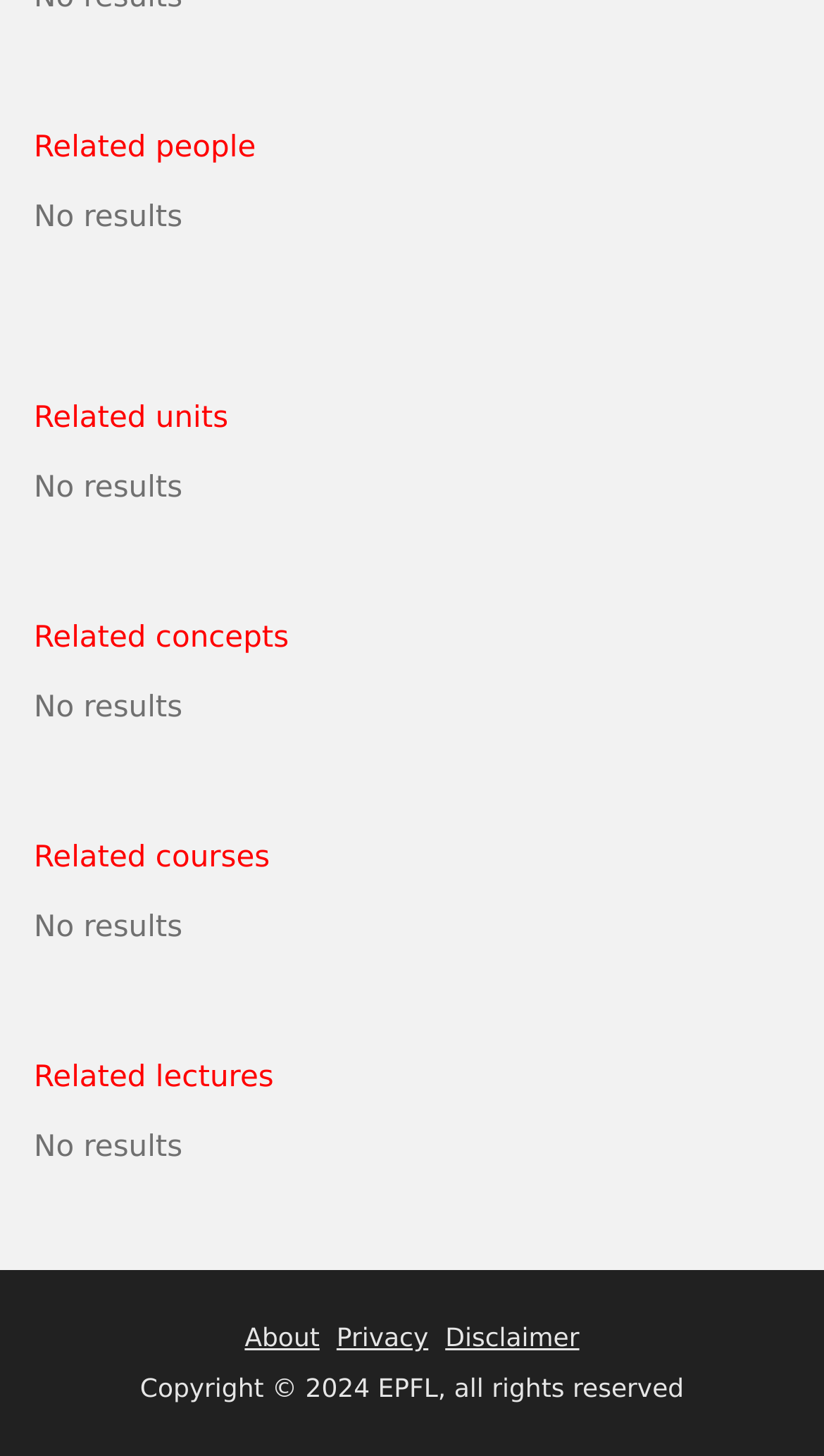How many links are there in the footer? Based on the image, give a response in one word or a short phrase.

3